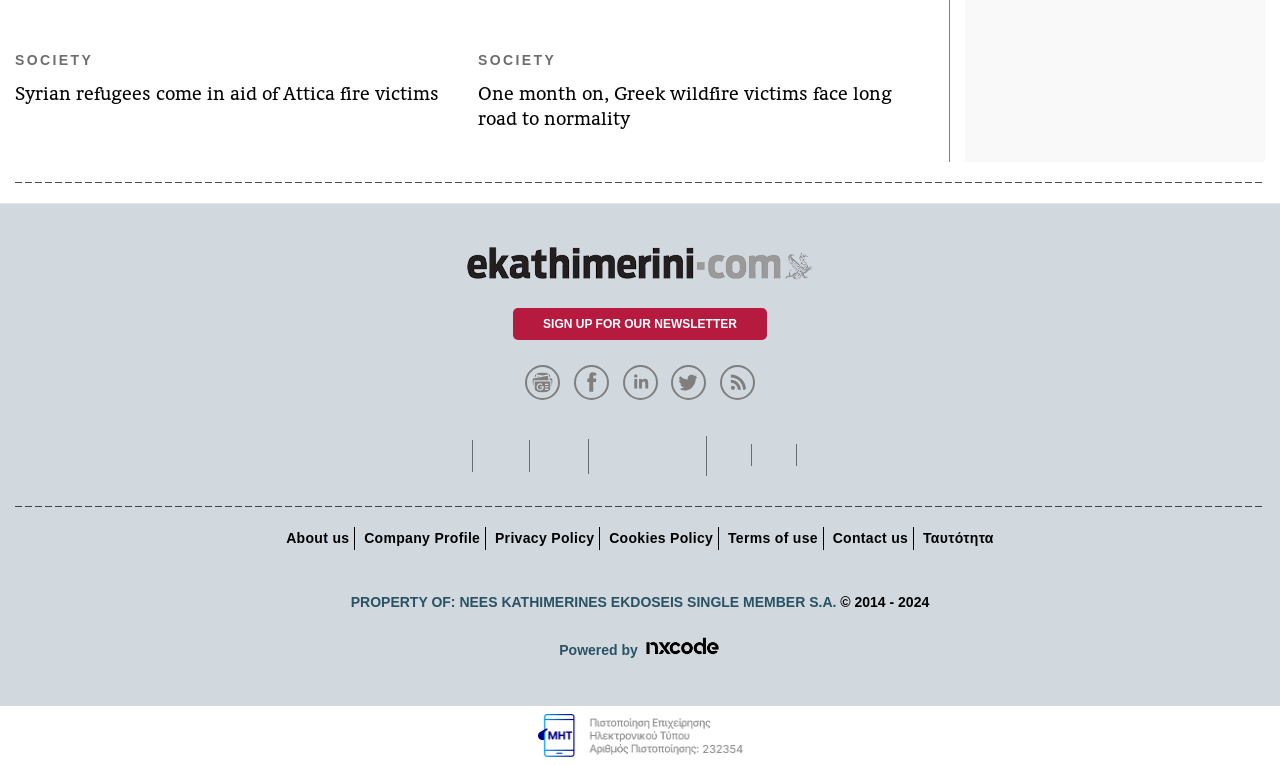What is the topic of the first news article?
Based on the image, respond with a single word or phrase.

Syrian refugees